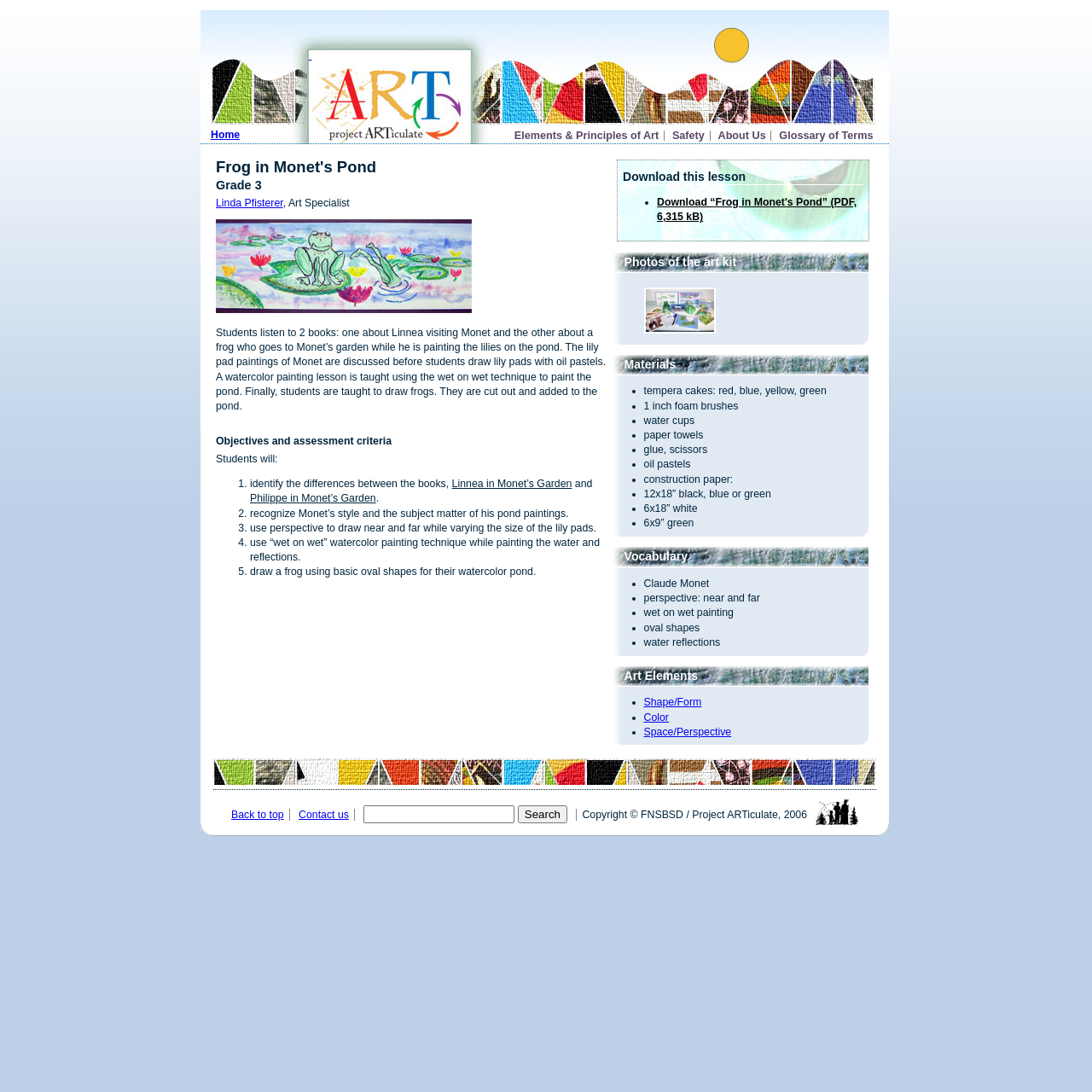What is the file size of the downloadable PDF?
Provide a detailed answer to the question, using the image to inform your response.

The file size of the downloadable PDF can be found in the link element with the text 'Download “Frog in Monet's Pond” (PDF, 6,315 kB)' which is located in the second table cell of the layout table.